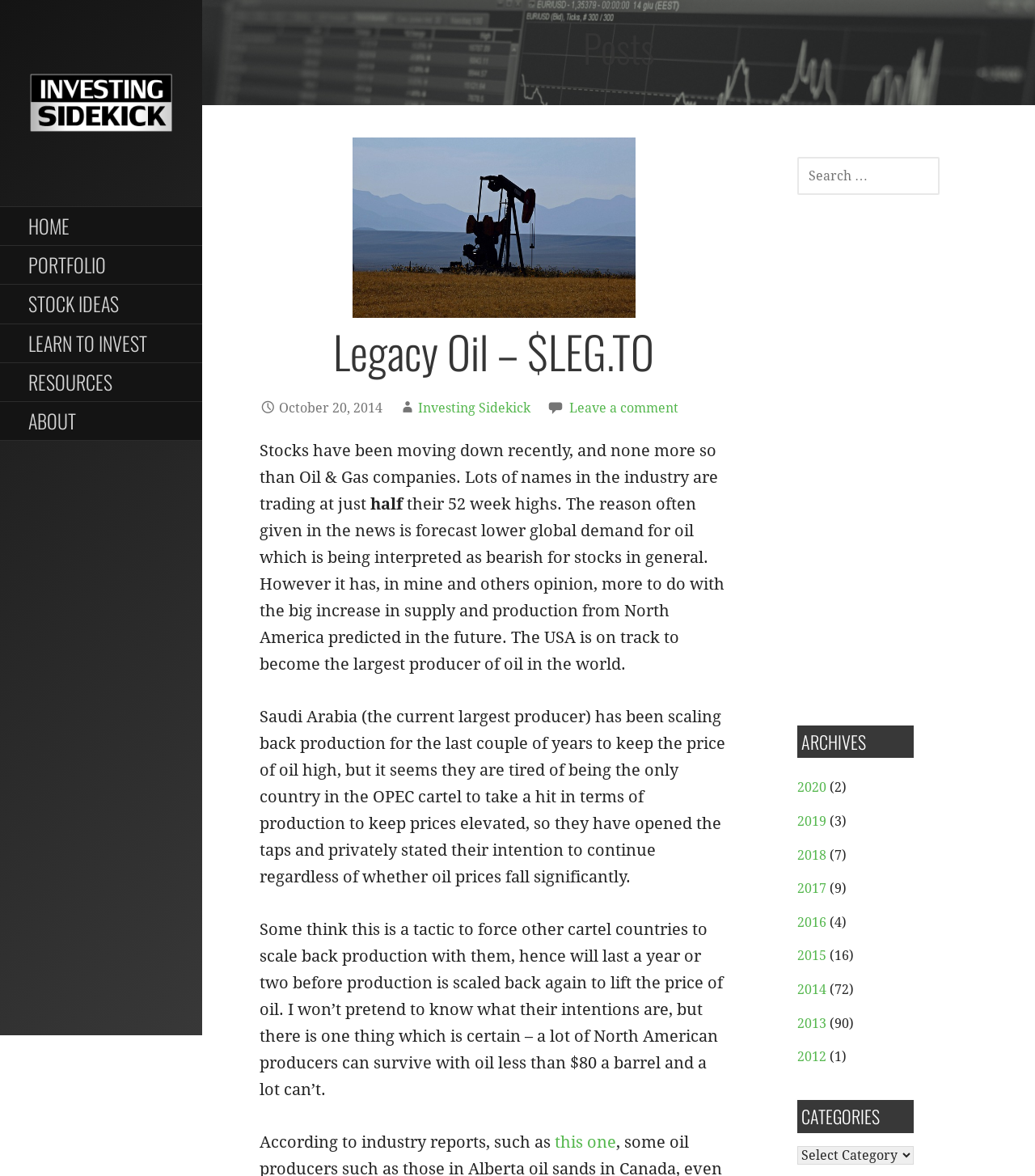What are the archives of the blog organized by?
Provide a concise answer using a single word or phrase based on the image.

Year